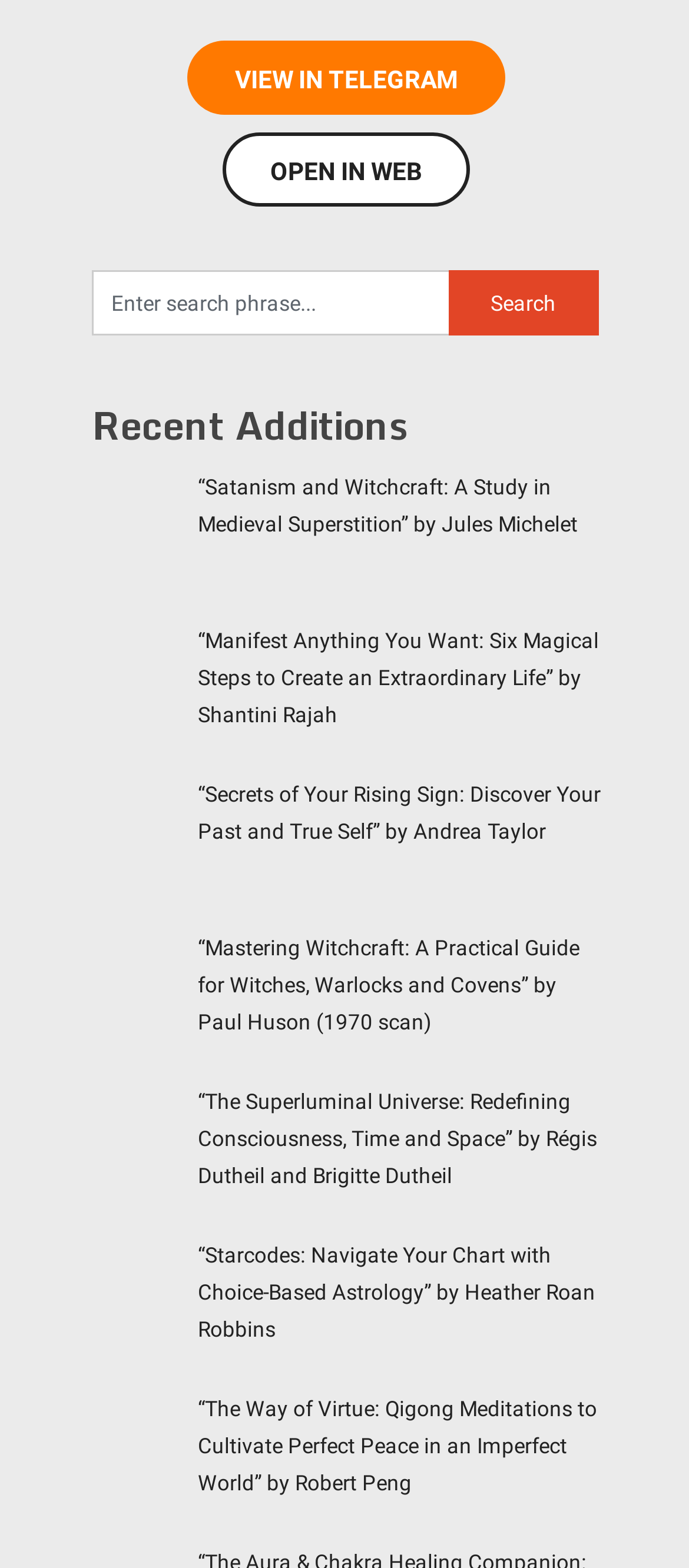Please determine the bounding box coordinates of the element's region to click in order to carry out the following instruction: "View recent additions". The coordinates should be four float numbers between 0 and 1, i.e., [left, top, right, bottom].

[0.133, 0.261, 0.872, 0.282]